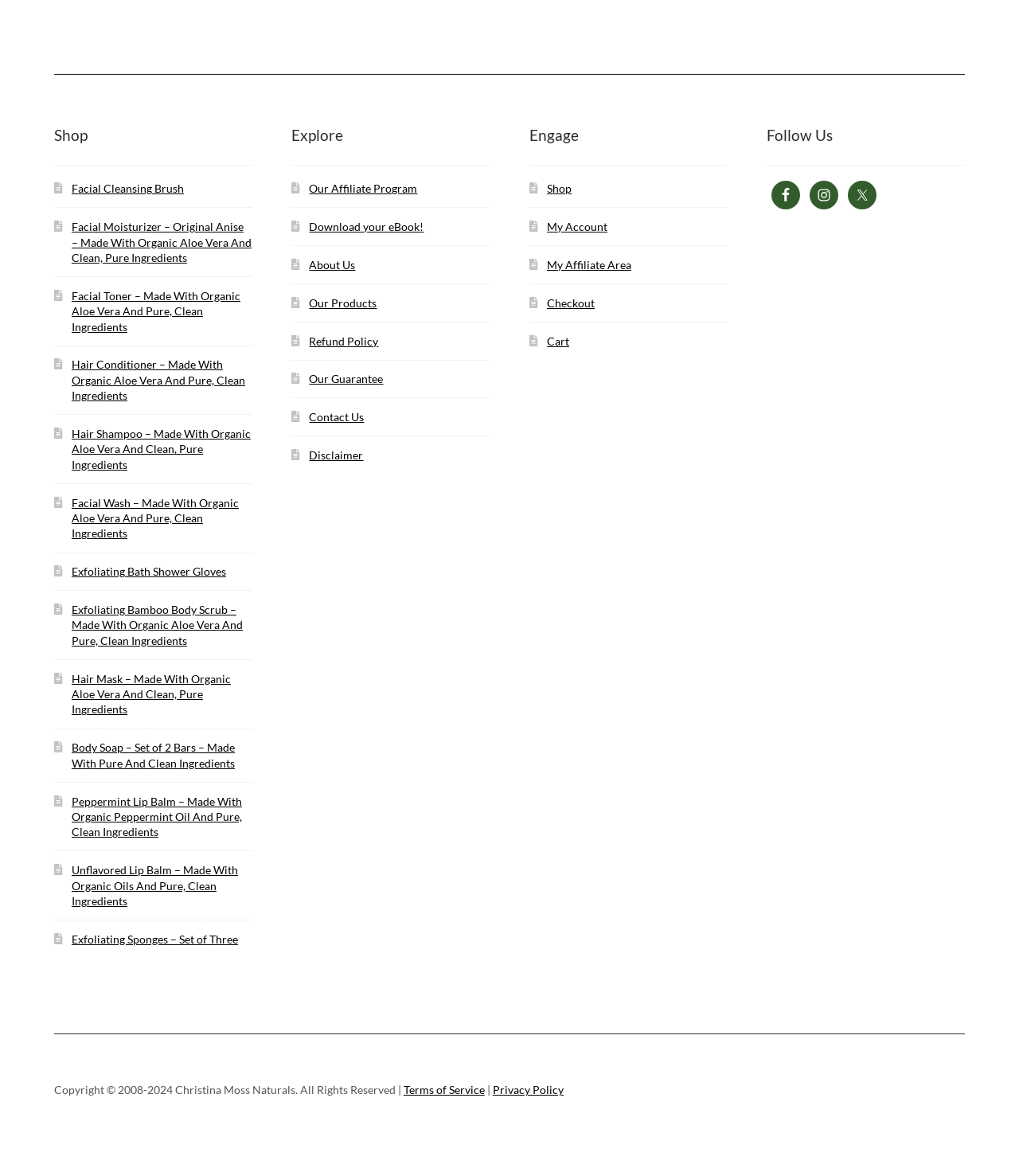How many links are there in the 'Shop' section?
Give a thorough and detailed response to the question.

I counted the number of links under the 'Shop' section, which starts from 'Facial Cleansing Brush' and ends at 'Hair Mask – Made With Organic Aloe Vera And Clean, Pure Ingredients'. There are 12 links in total.